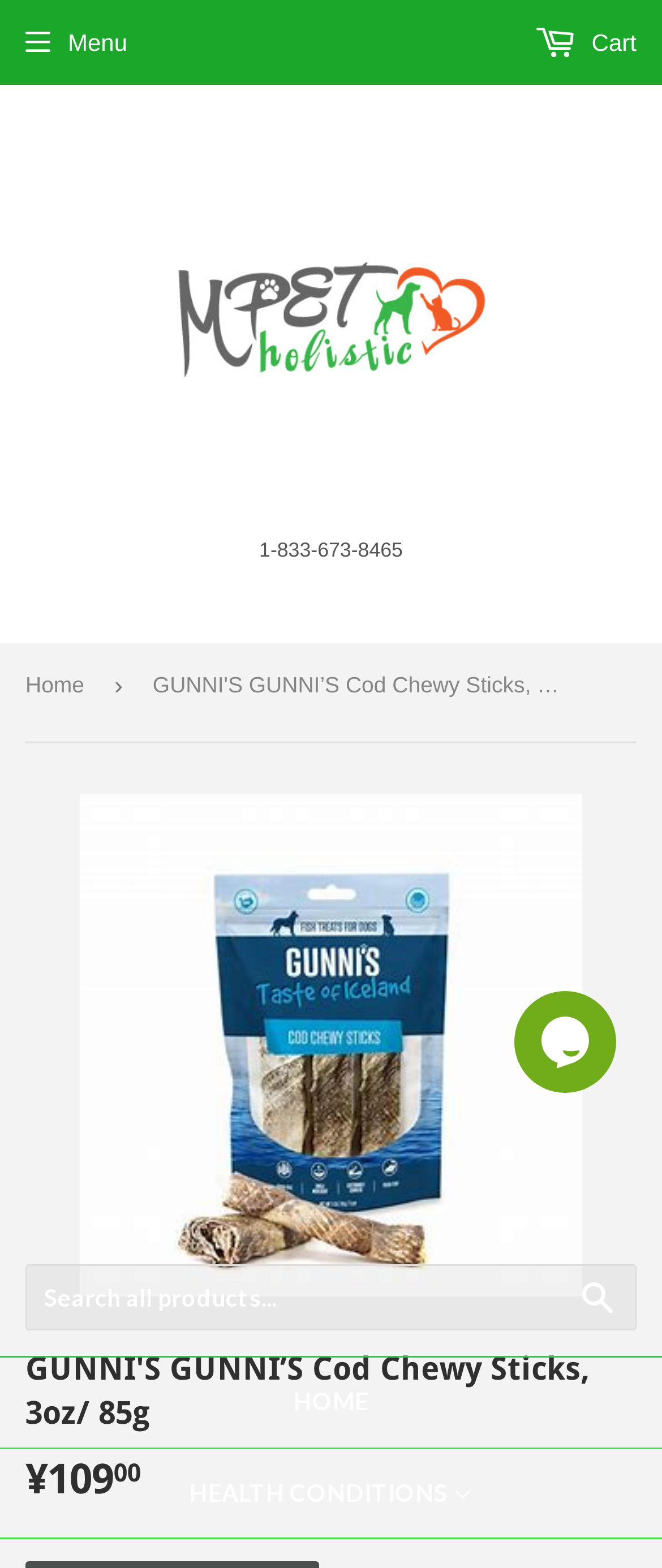Identify and provide the text of the main header on the webpage.

GUNNI'S GUNNI’S Cod Chewy Sticks, 3oz/ 85g